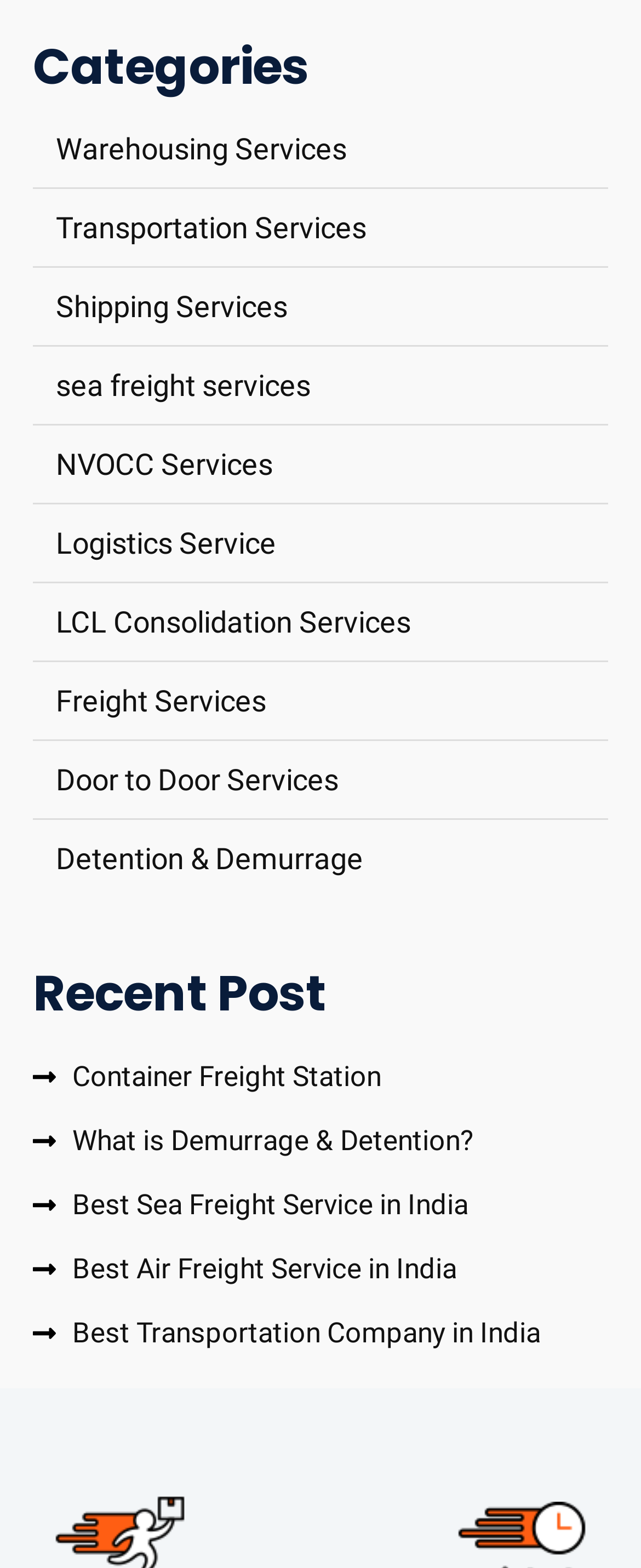Could you locate the bounding box coordinates for the section that should be clicked to accomplish this task: "Learn about What is Demurrage & Detention?".

[0.051, 0.713, 0.738, 0.742]